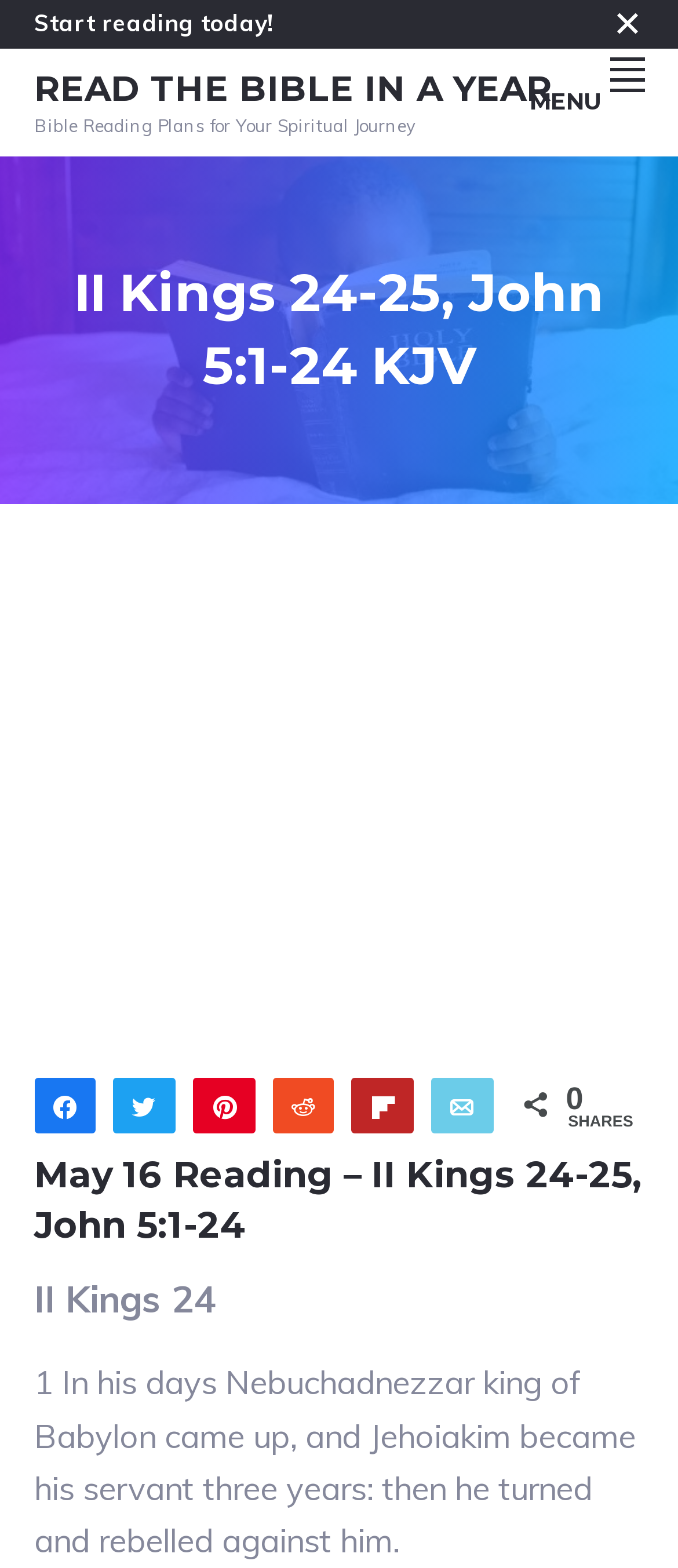Show the bounding box coordinates of the element that should be clicked to complete the task: "Click the 'CLOSE' button".

[0.899, 0.003, 0.95, 0.025]